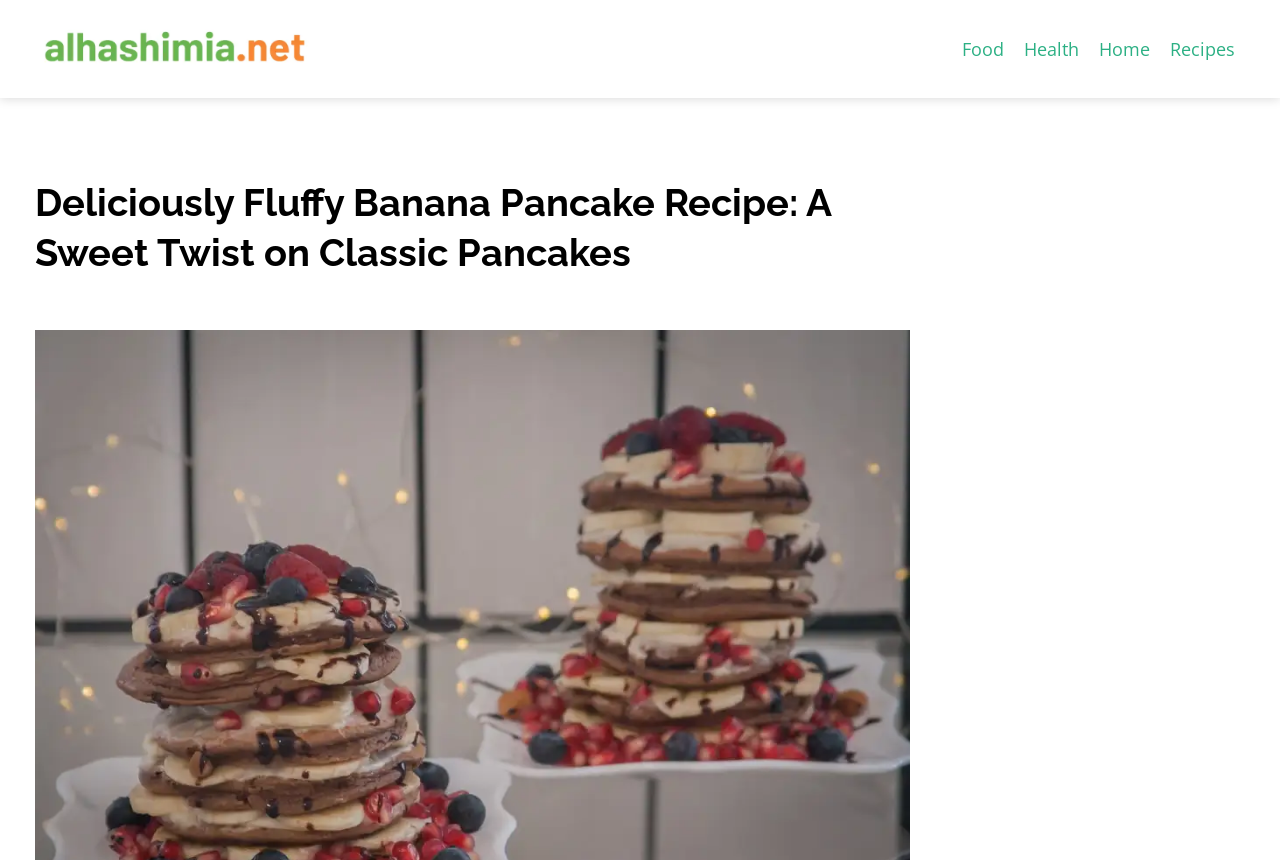What is the position of the 'Recipes' link in the navigation menu?
Identify the answer in the screenshot and reply with a single word or phrase.

Last